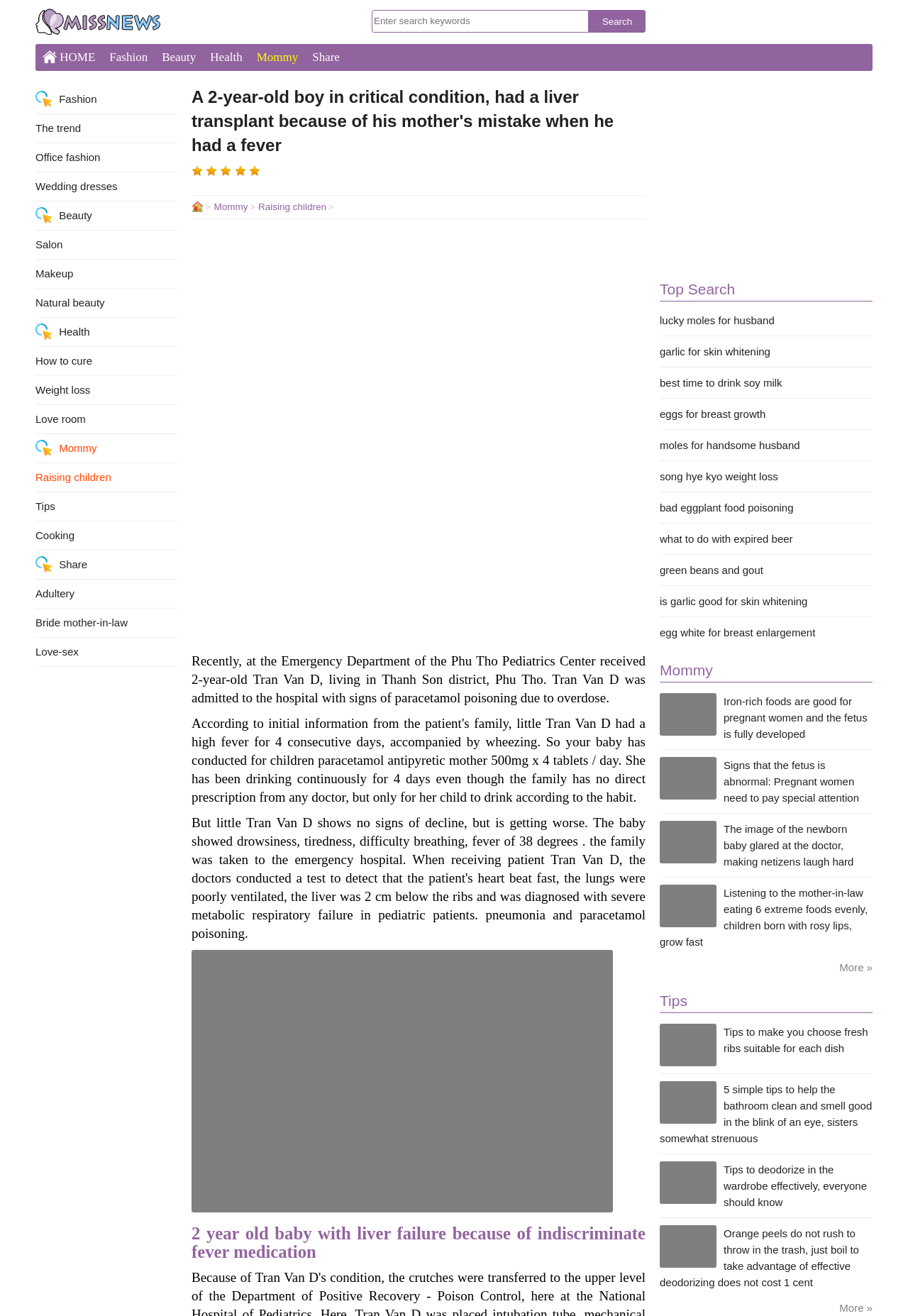Find the bounding box coordinates of the element to click in order to complete this instruction: "Search for keywords". The bounding box coordinates must be four float numbers between 0 and 1, denoted as [left, top, right, bottom].

[0.409, 0.008, 0.648, 0.025]